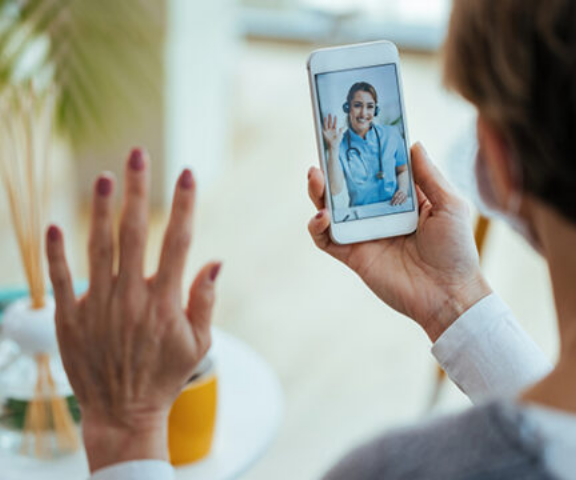Is the patient using a computer?
Kindly offer a comprehensive and detailed response to the question.

The patient is holding a smartphone, which is a mobile device, rather than a computer. This highlights the convenience and portability of telehealth services, which can be accessed from anywhere using a mobile device.